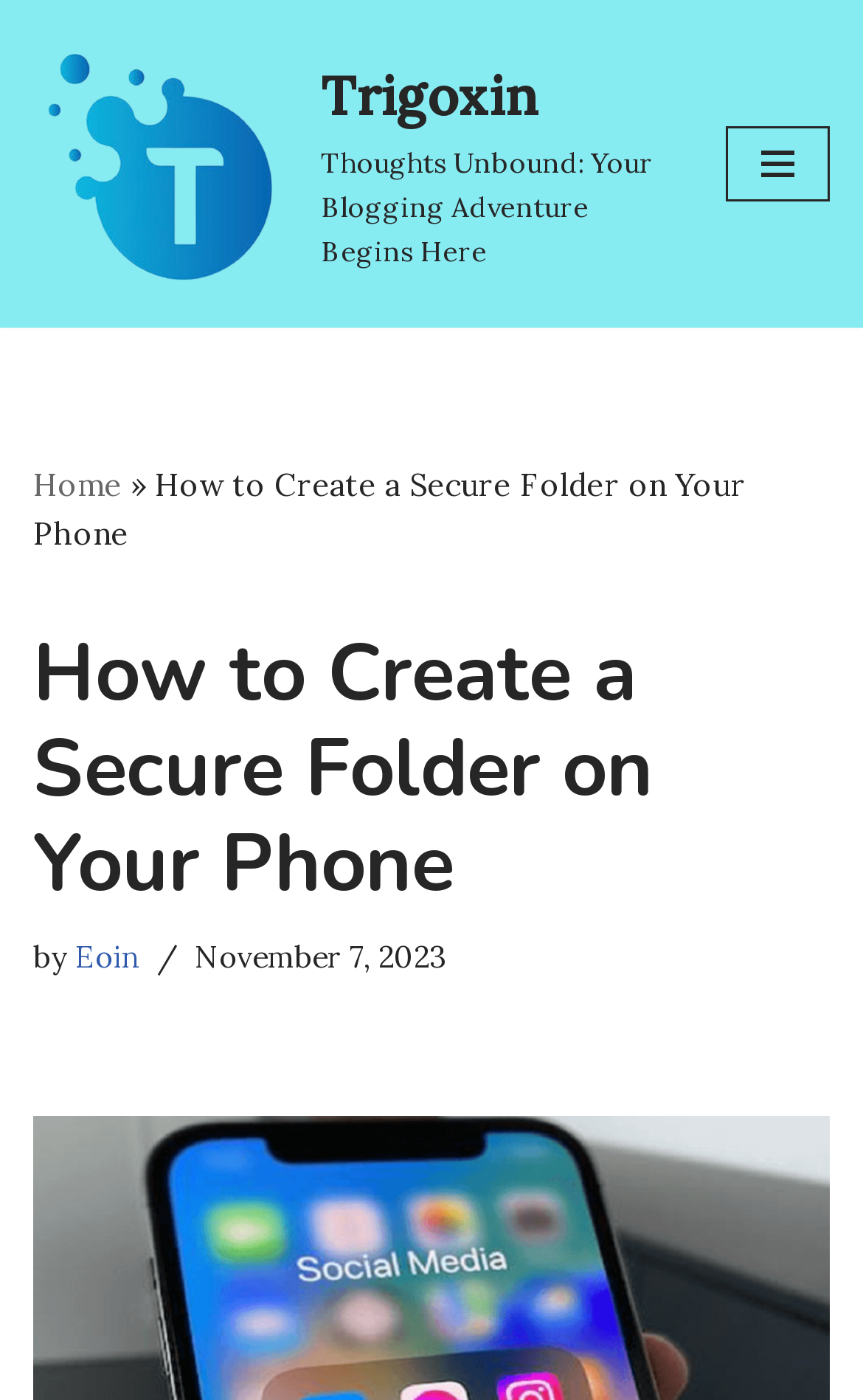What is the purpose of the blog post?
Please answer the question with a single word or phrase, referencing the image.

To create a secure folder on phone